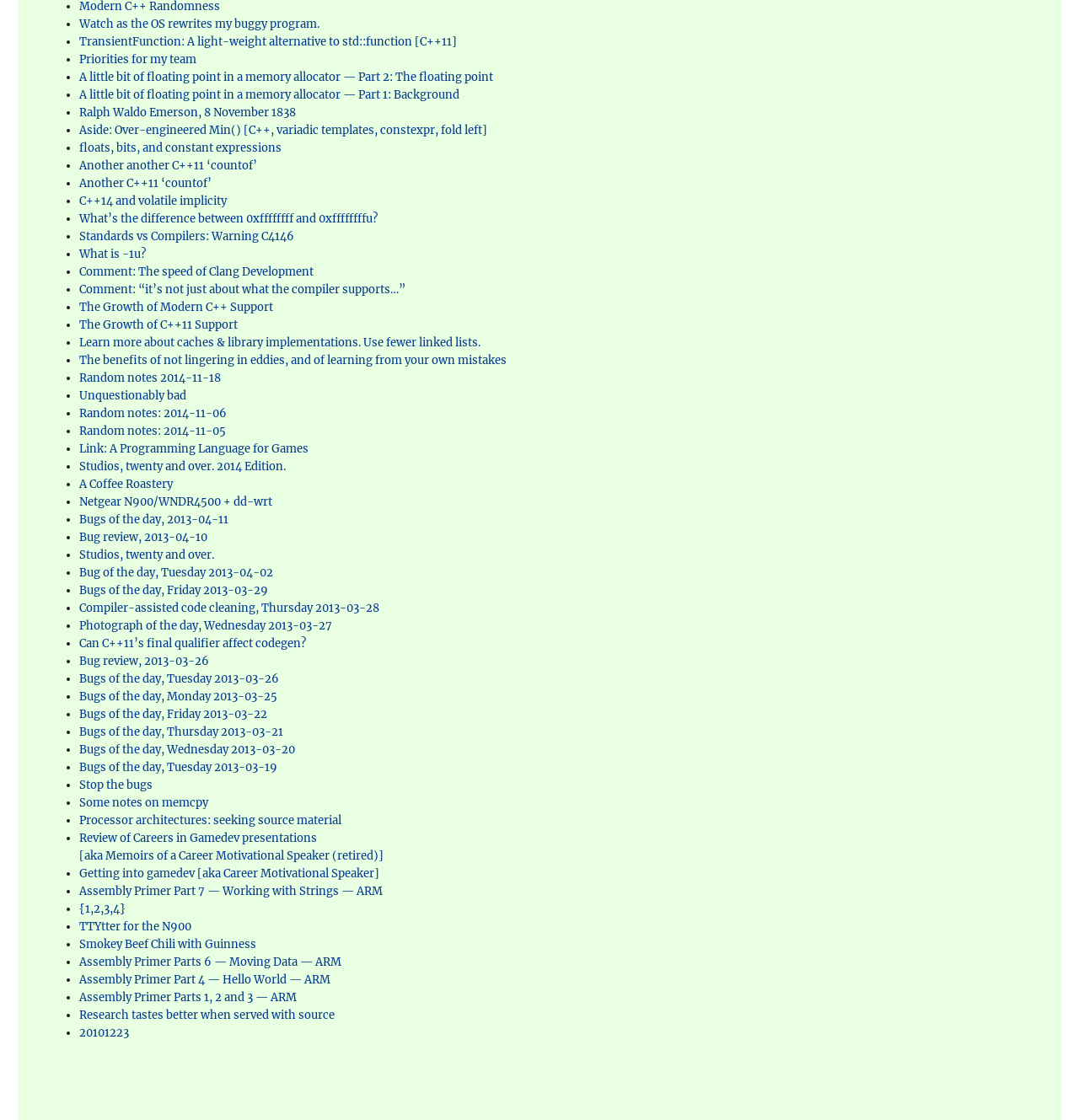How many links are on the webpage?
Look at the image and answer the question with a single word or phrase.

61